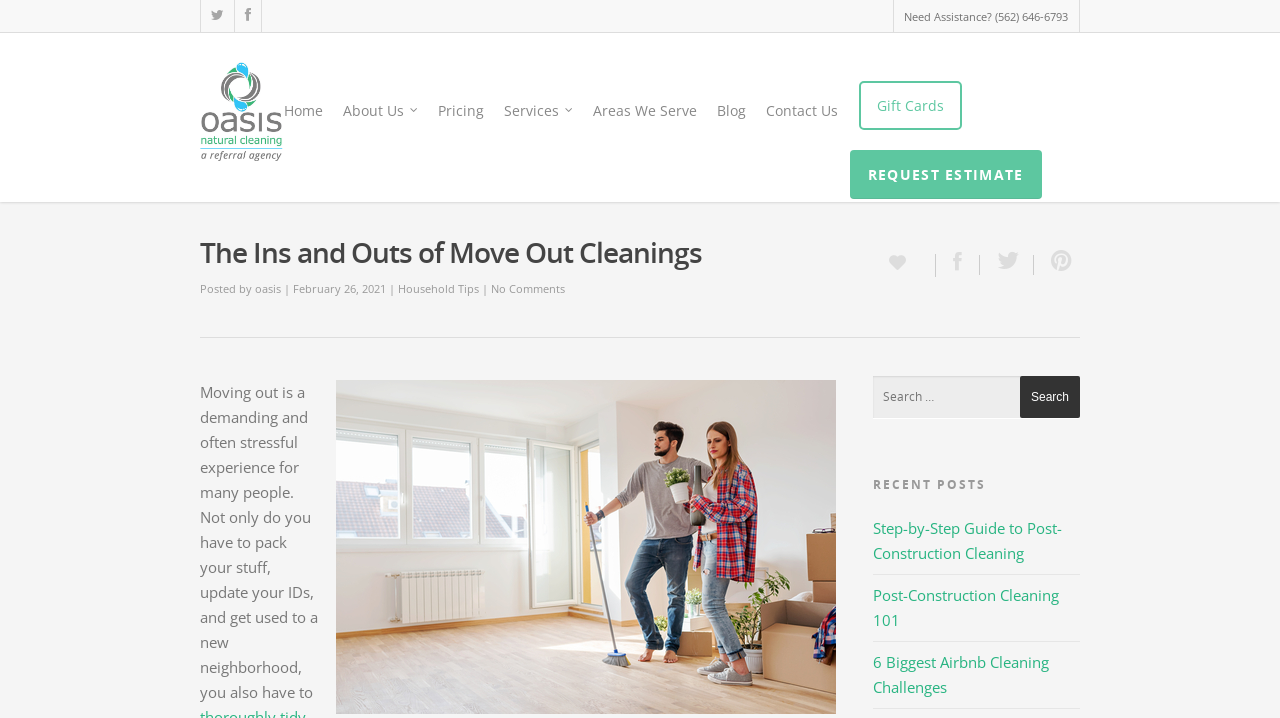What is the topic of the blog post?
Based on the image, answer the question with as much detail as possible.

I determined the topic of the blog post by reading the heading 'The Ins and Outs of Move Out Cleanings' and the surrounding text, which suggests that the post is about move out cleanings.